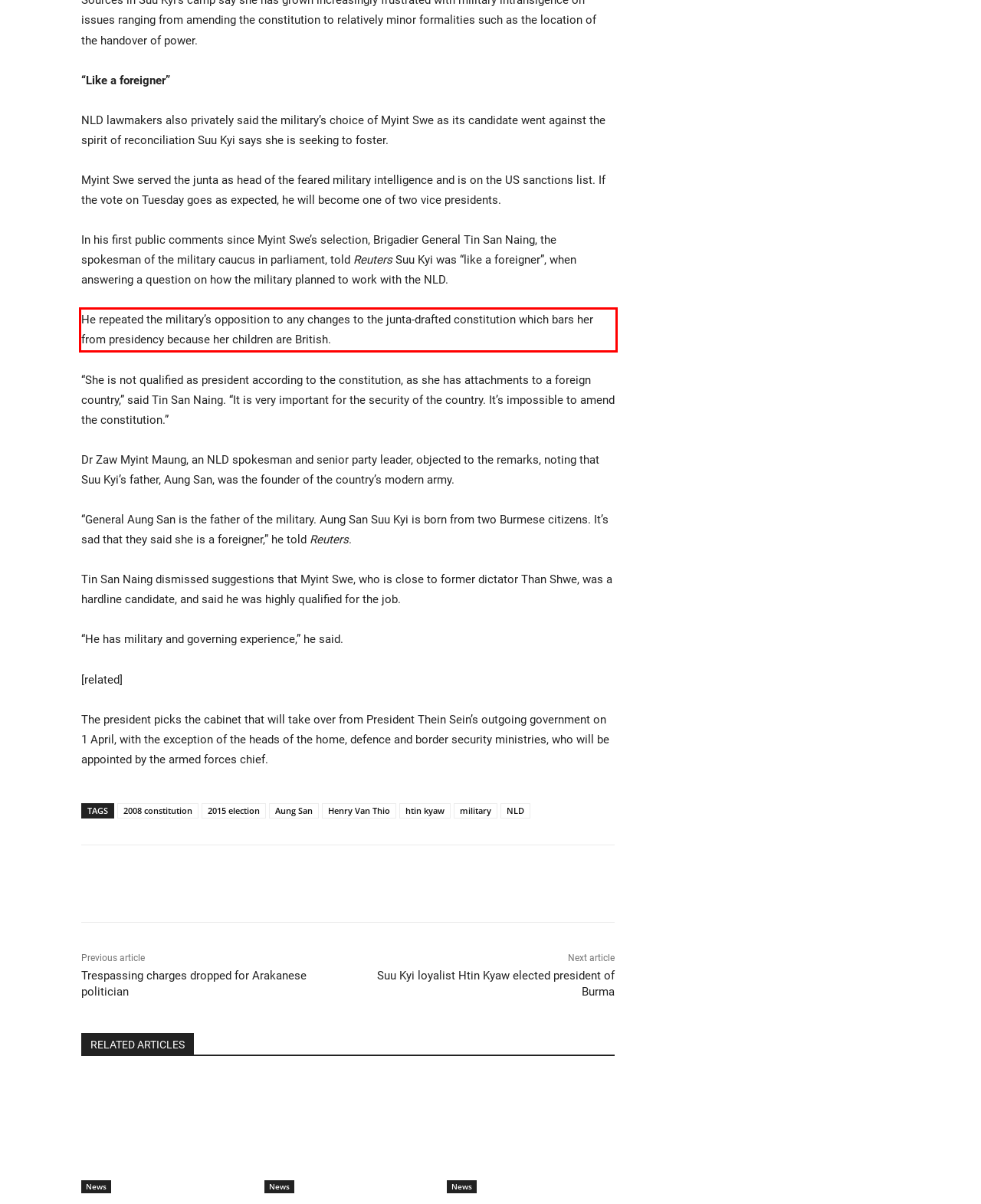Given a webpage screenshot, identify the text inside the red bounding box using OCR and extract it.

He repeated the military’s opposition to any changes to the junta-drafted constitution which bars her from presidency because her children are British.